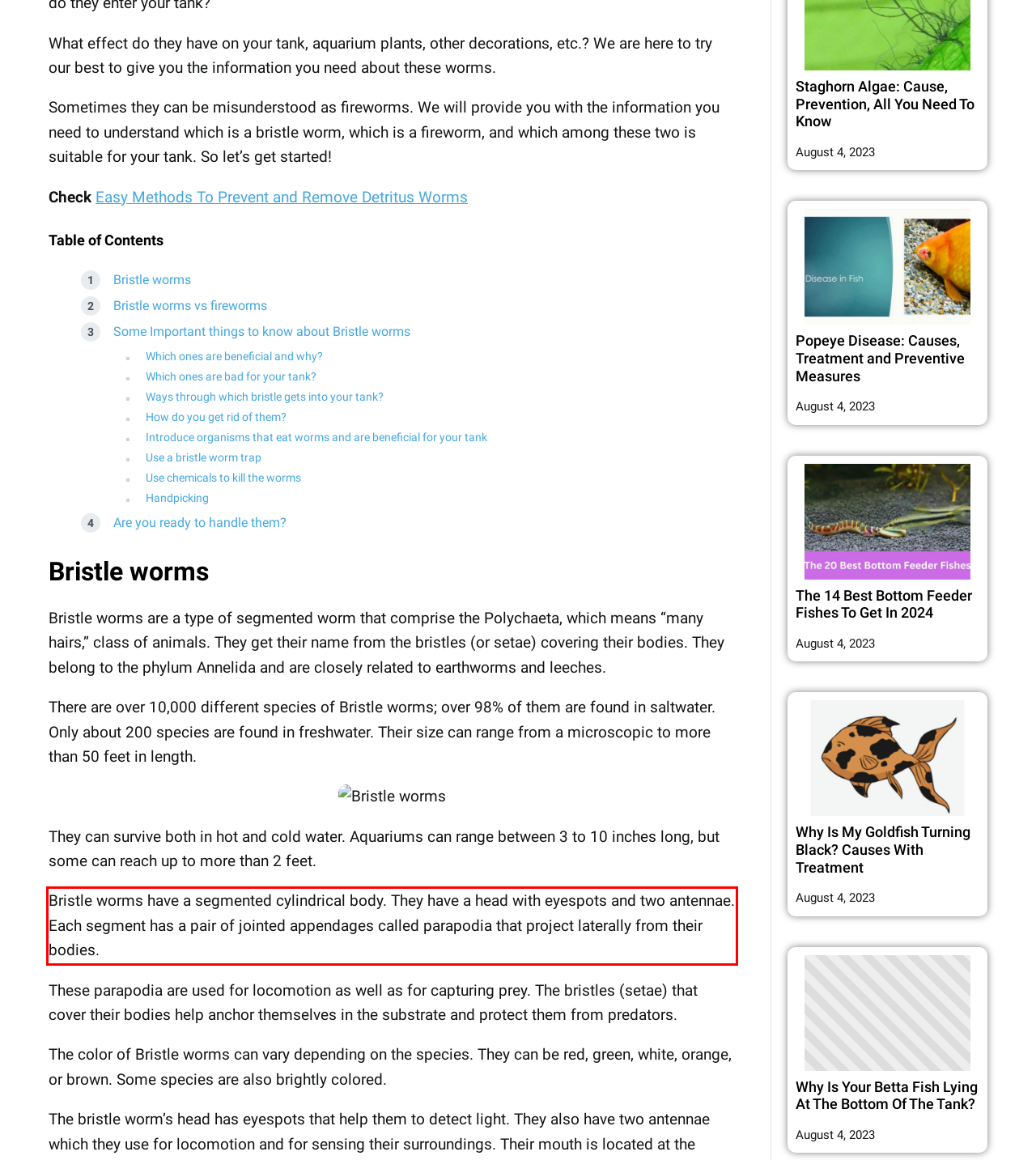Using the provided screenshot, read and generate the text content within the red-bordered area.

Bristle worms have a segmented cylindrical body. They have a head with eyespots and two antennae. Each segment has a pair of jointed appendages called parapodia that project laterally from their bodies.